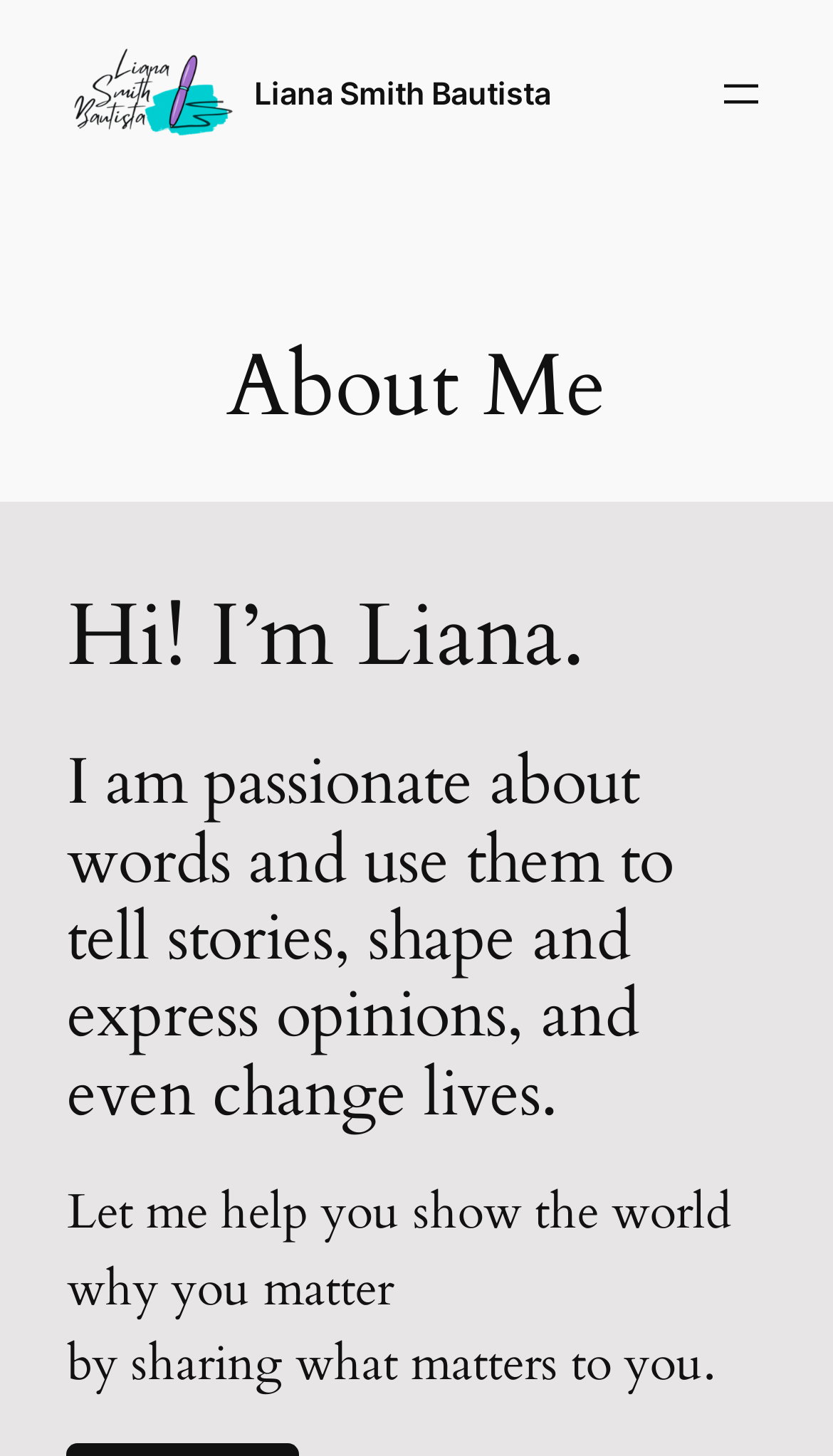From the details in the image, provide a thorough response to the question: What is the name of the person on this webpage?

I determined the answer by looking at the link and image elements with the same bounding box coordinates [0.08, 0.029, 0.285, 0.1] and OCR text 'Liana Smith Bautista', which suggests that this is the name of the person being referred to.